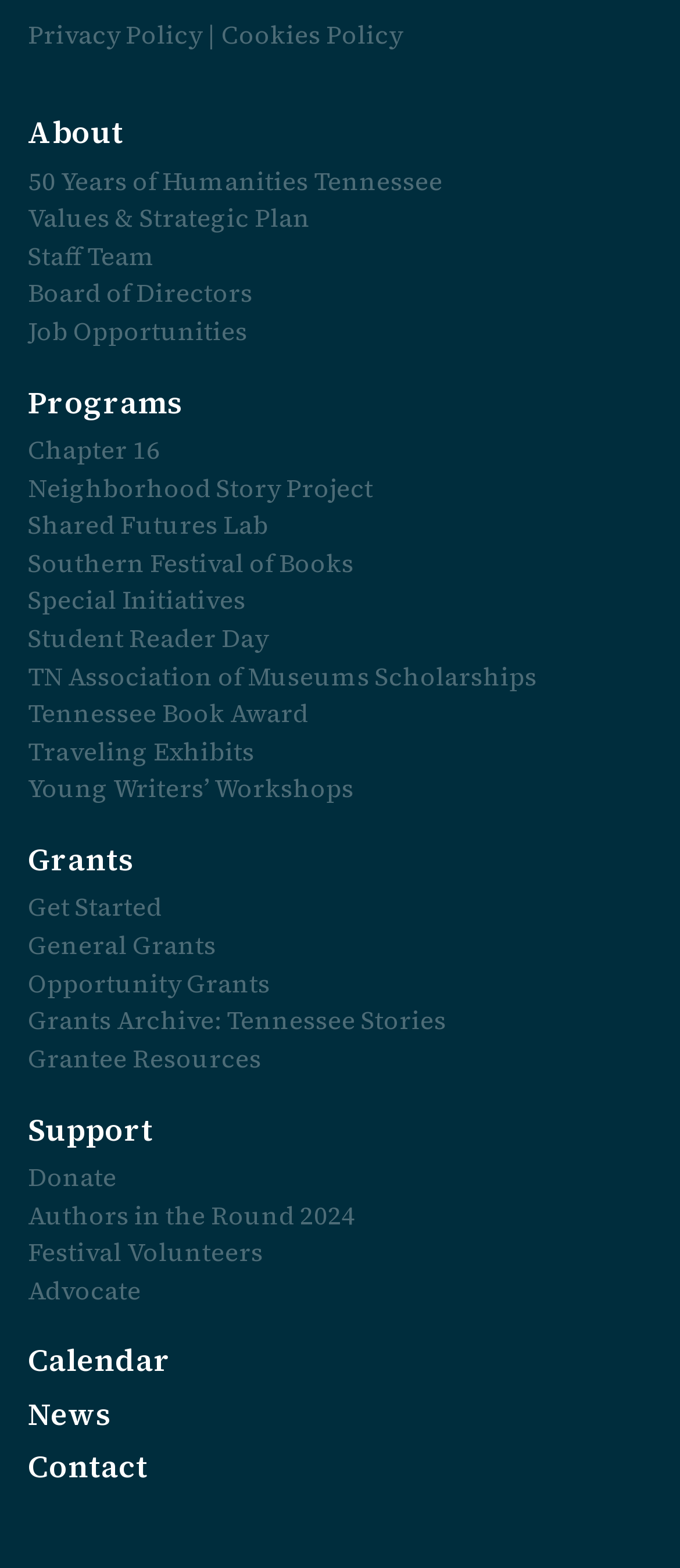Answer briefly with one word or phrase:
How many links are there in the webpage?

30